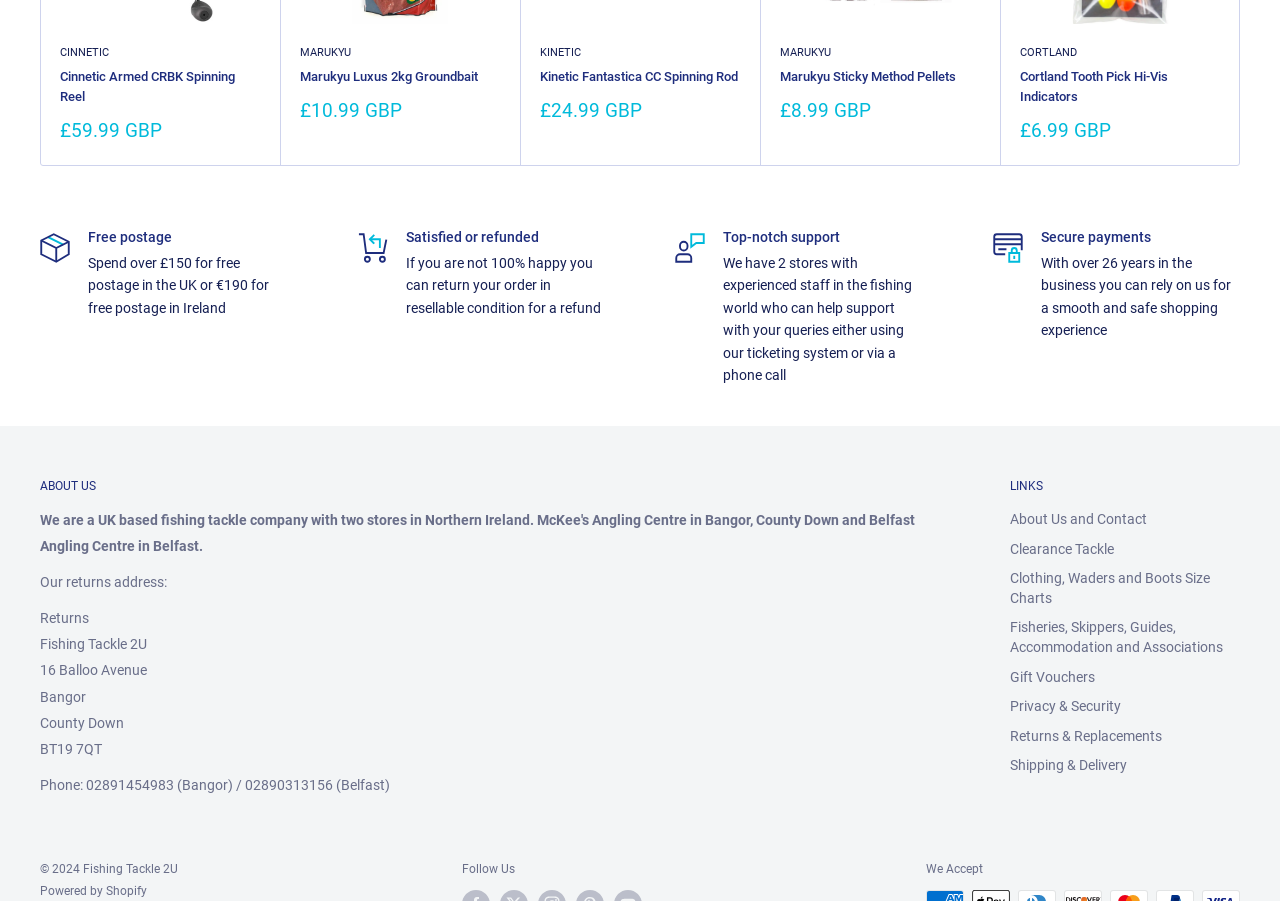What is the copyright year?
Answer the question with a thorough and detailed explanation.

I found the copyright year by looking at the StaticText element with the text '© 2024 Fishing Tackle 2U'.